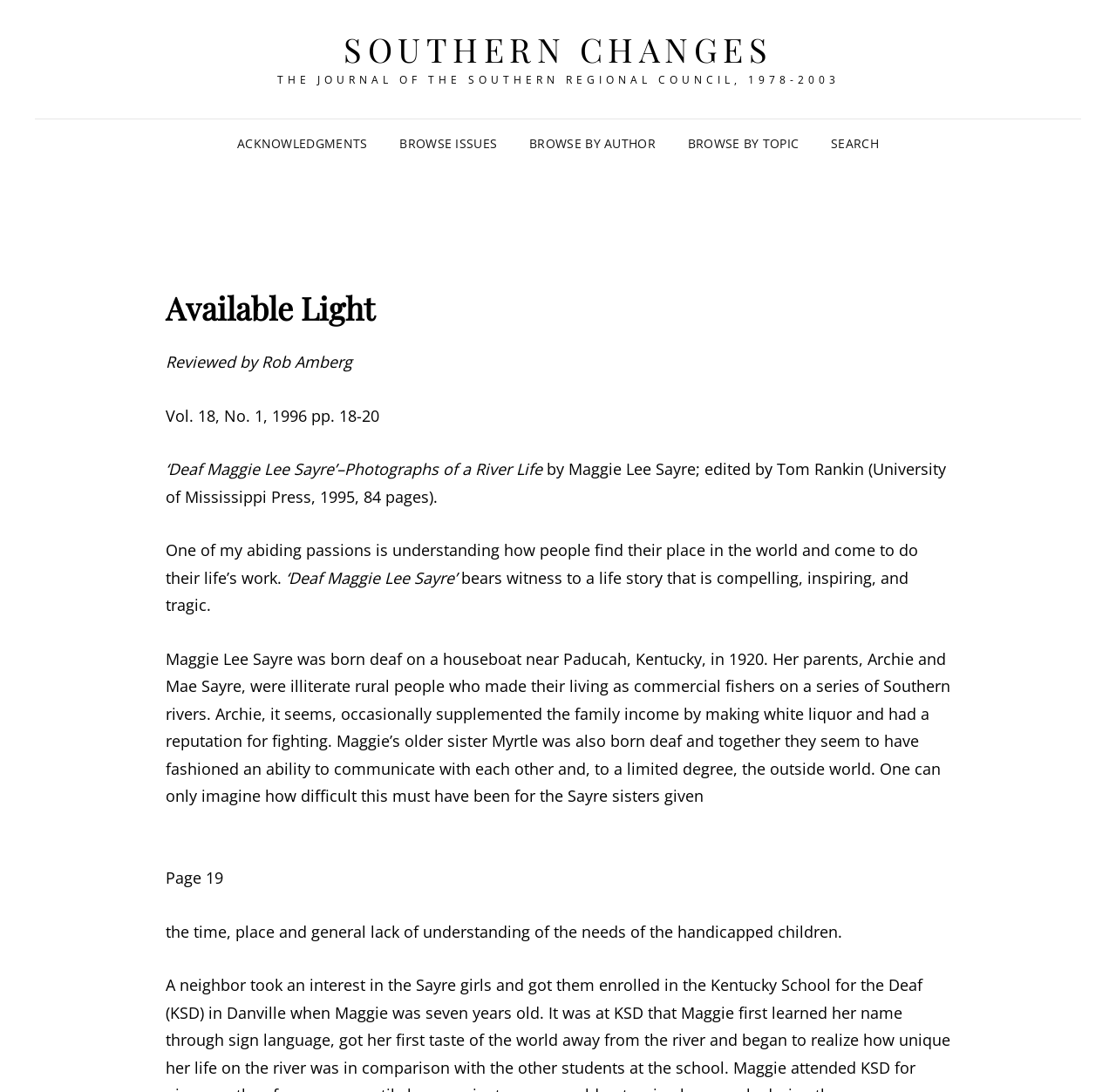What is the name of the journal?
Ensure your answer is thorough and detailed.

I found the answer by looking at the StaticText element with the text 'THE JOURNAL OF THE SOUTHERN REGIONAL COUNCIL, 1978-2003' which is a subtitle of the webpage.